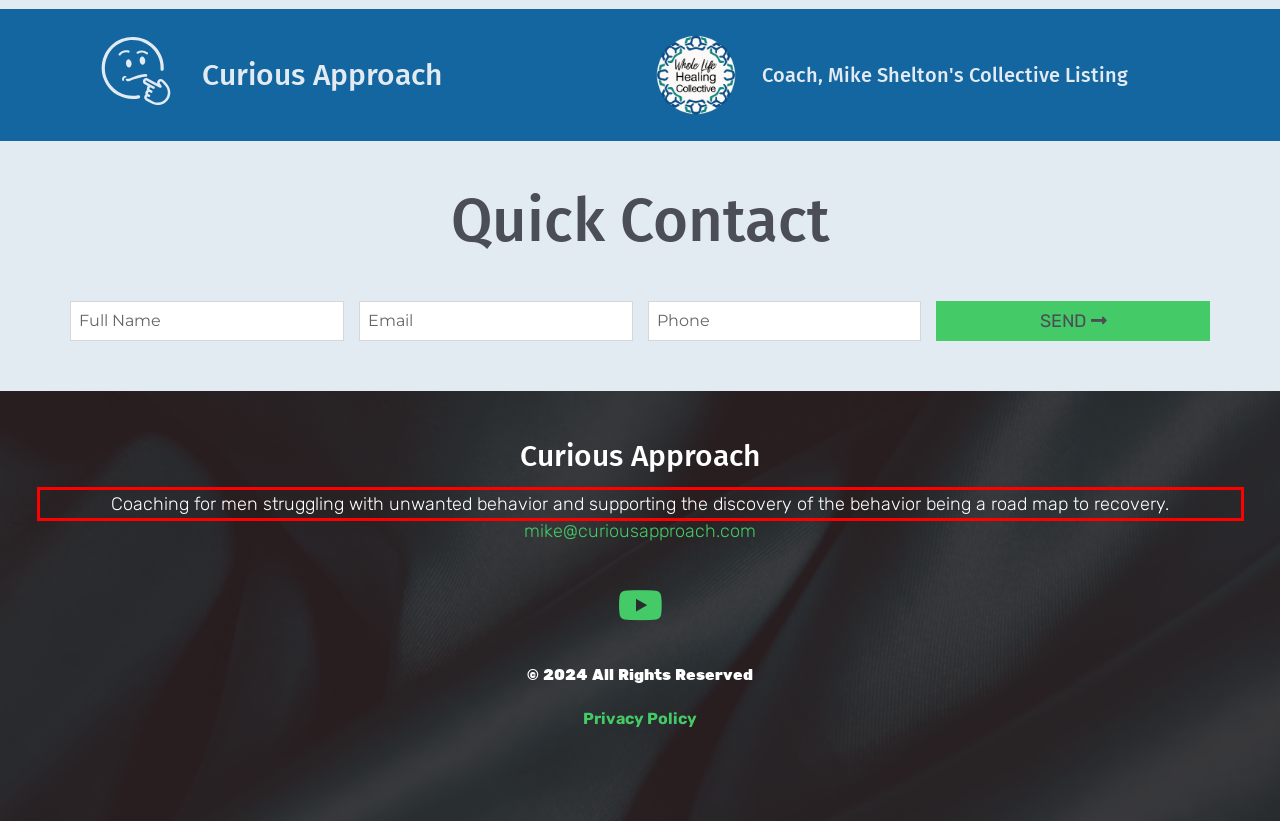Within the screenshot of the webpage, there is a red rectangle. Please recognize and generate the text content inside this red bounding box.

Coaching for men struggling with unwanted behavior and supporting the discovery of the behavior being a road map to recovery.